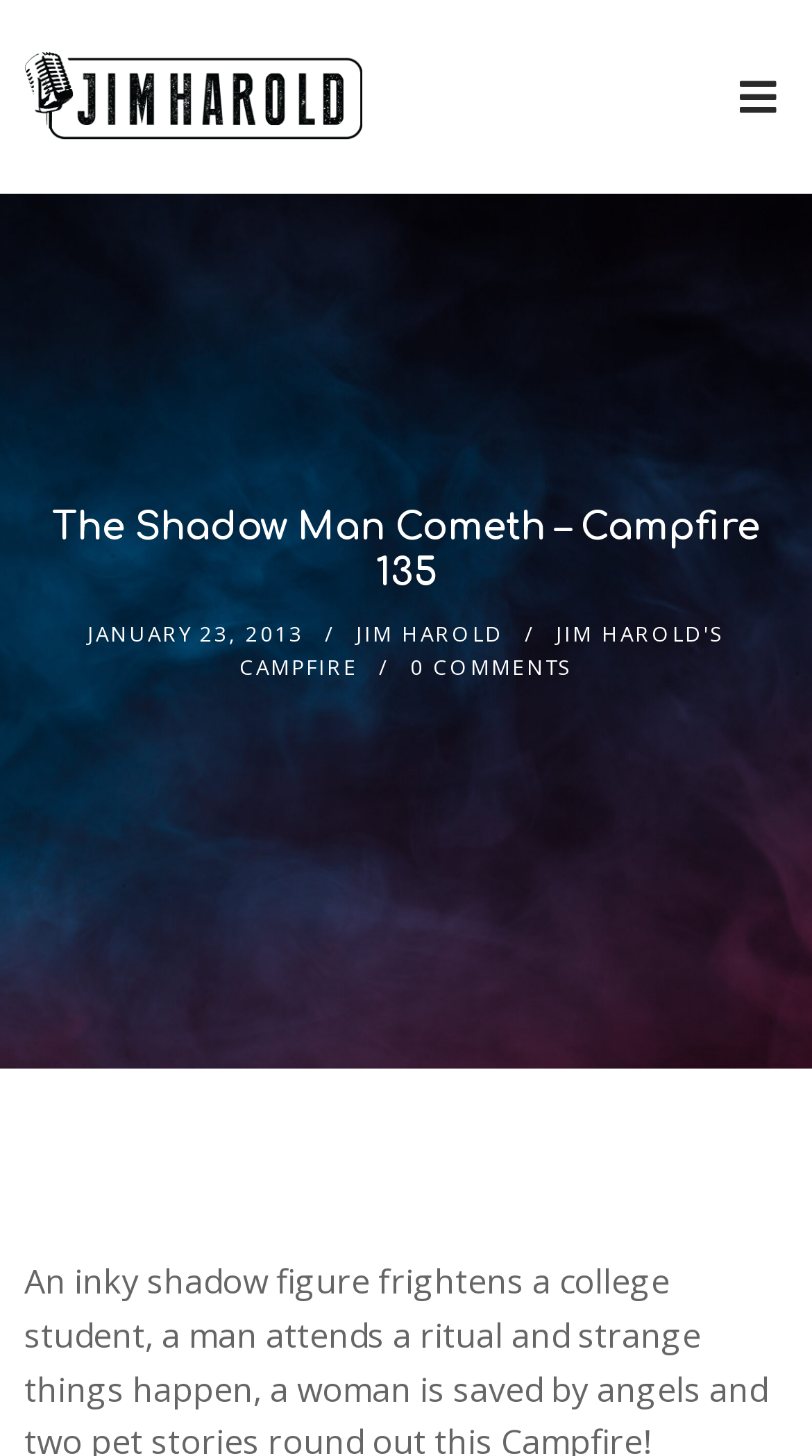What is the name of the author?
Refer to the image and provide a detailed answer to the question.

I found the name of the author by looking at the link element that contains the author's name, which is 'JIM HAROLD'.